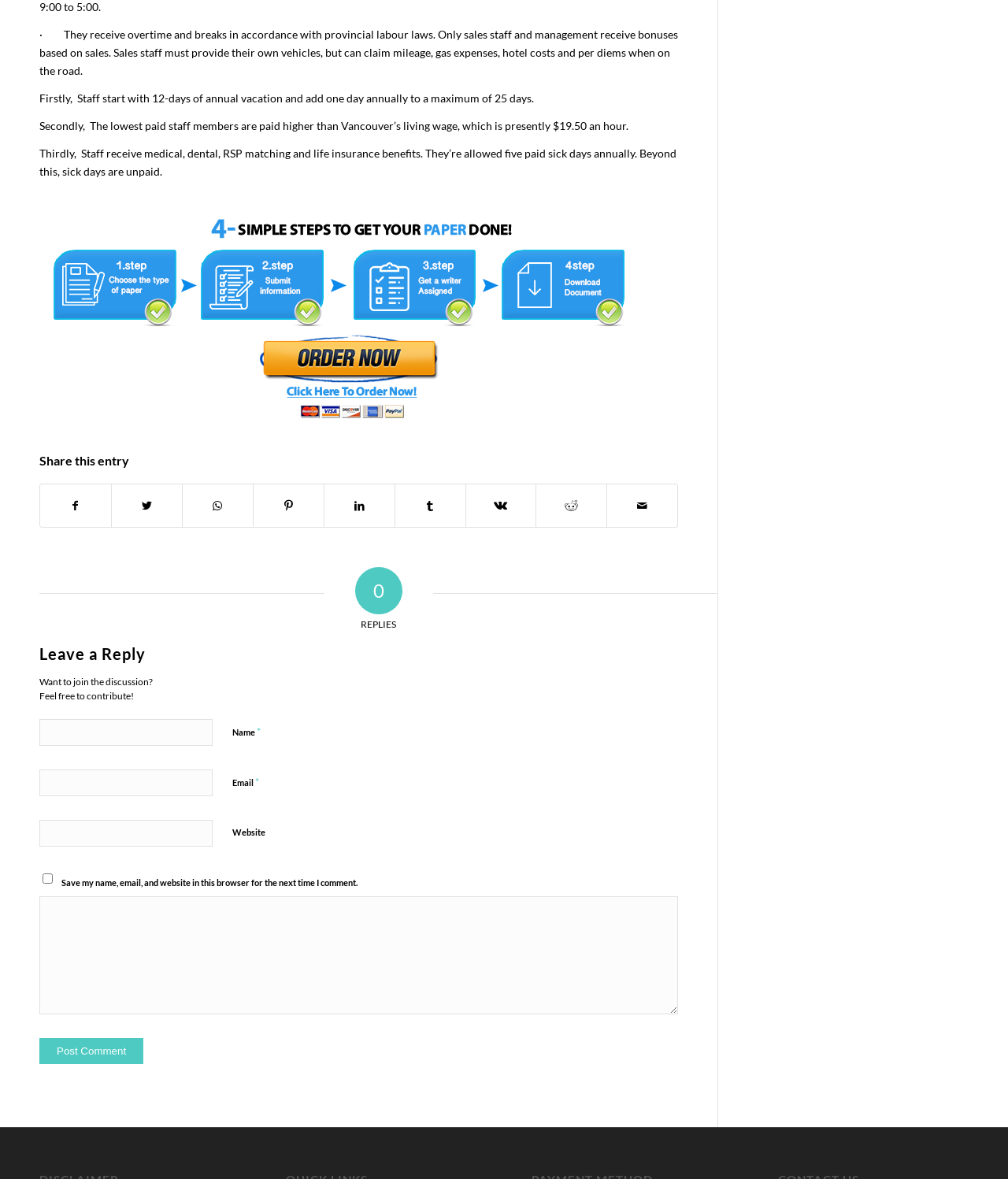Find and specify the bounding box coordinates that correspond to the clickable region for the instruction: "Post a comment".

[0.039, 0.88, 0.142, 0.902]